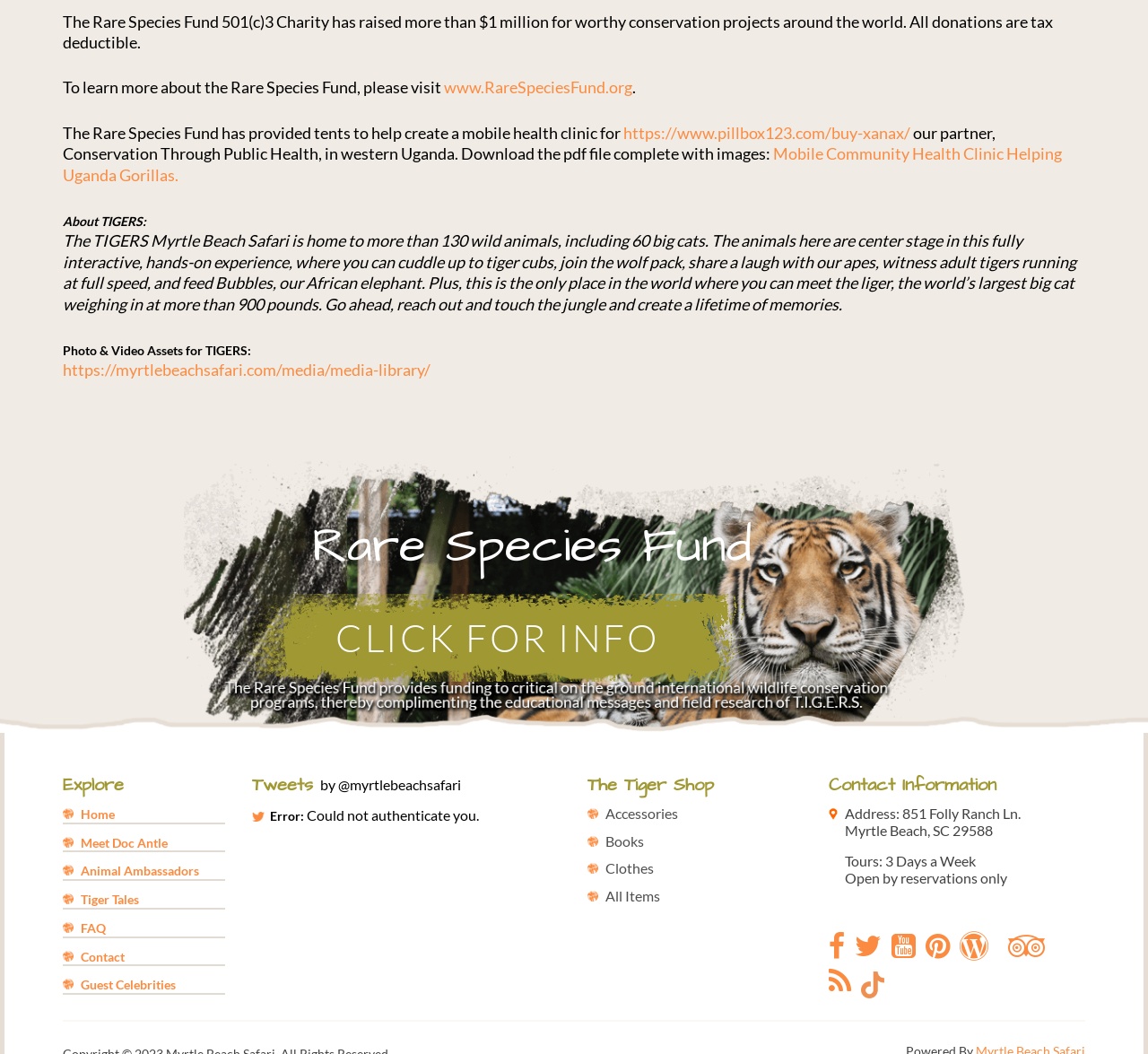Pinpoint the bounding box coordinates of the clickable area necessary to execute the following instruction: "Explore the Photo & Video Assets for TIGERS". The coordinates should be given as four float numbers between 0 and 1, namely [left, top, right, bottom].

[0.055, 0.342, 0.375, 0.36]